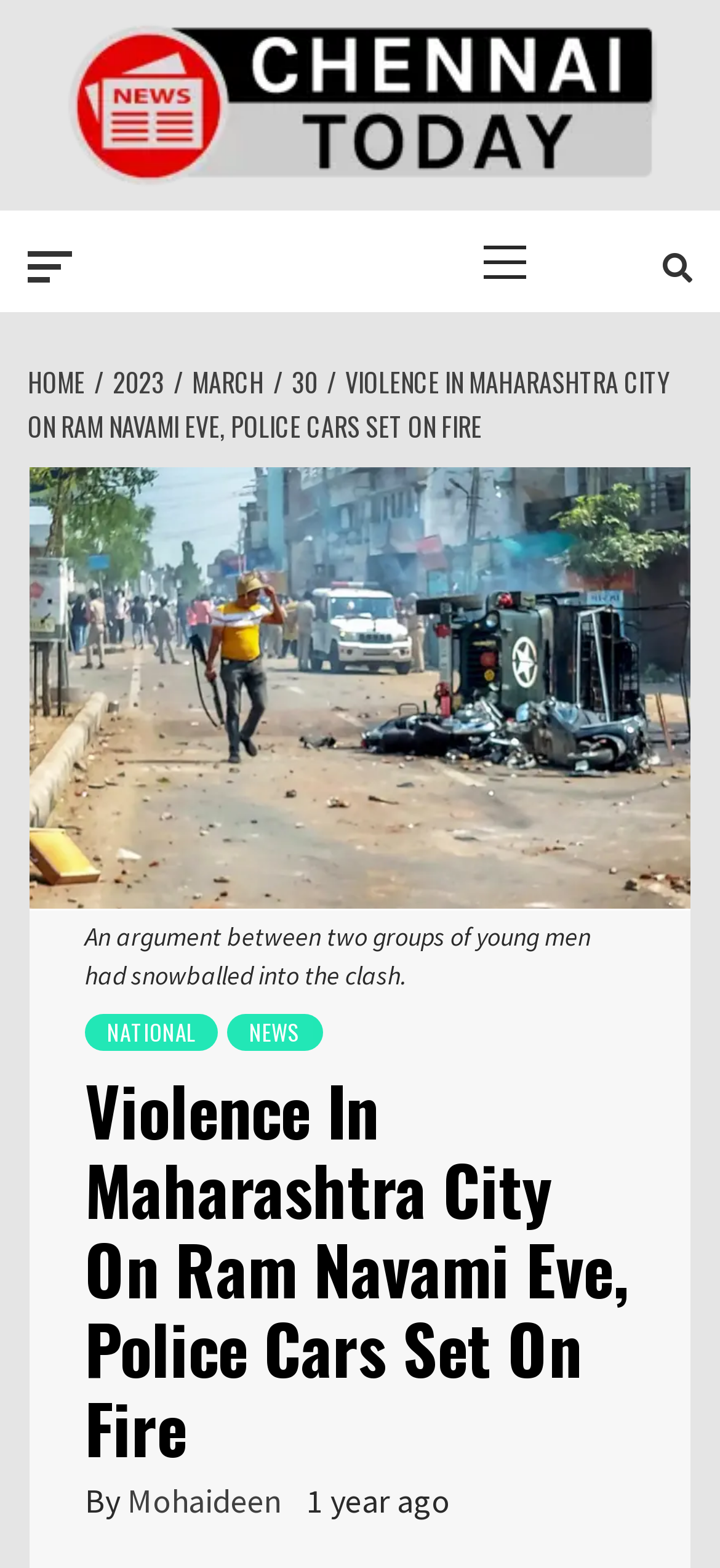What is the topic of the news article?
Based on the screenshot, provide a one-word or short-phrase response.

Violence in Maharashtra City